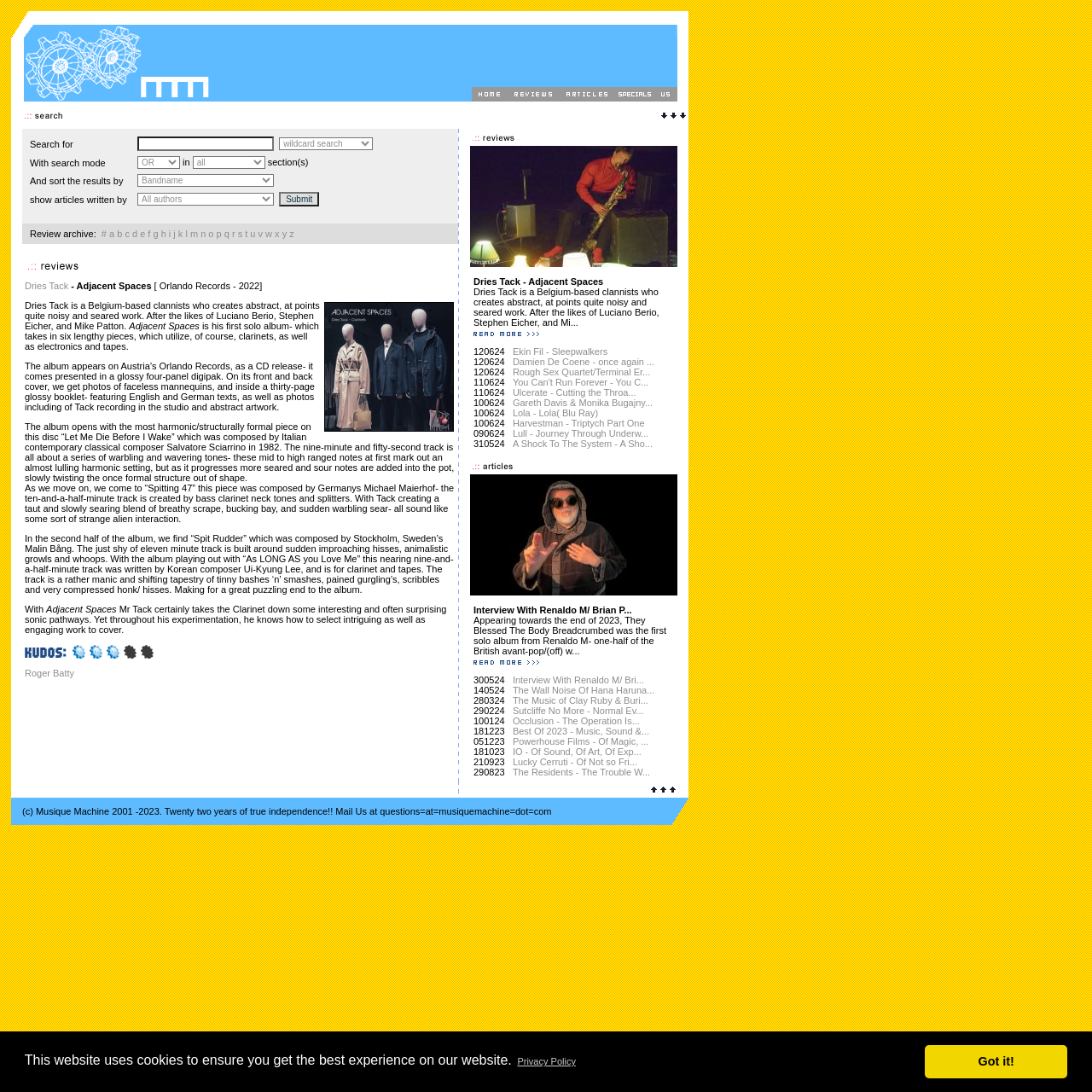What are the different sections available on the top bar?
Use the information from the screenshot to give a comprehensive response to the question.

The top bar of the webpage has several sections, which are Home, Reviews, Articles, Band Specials, and About Us. These sections can be accessed by clicking on the corresponding buttons.